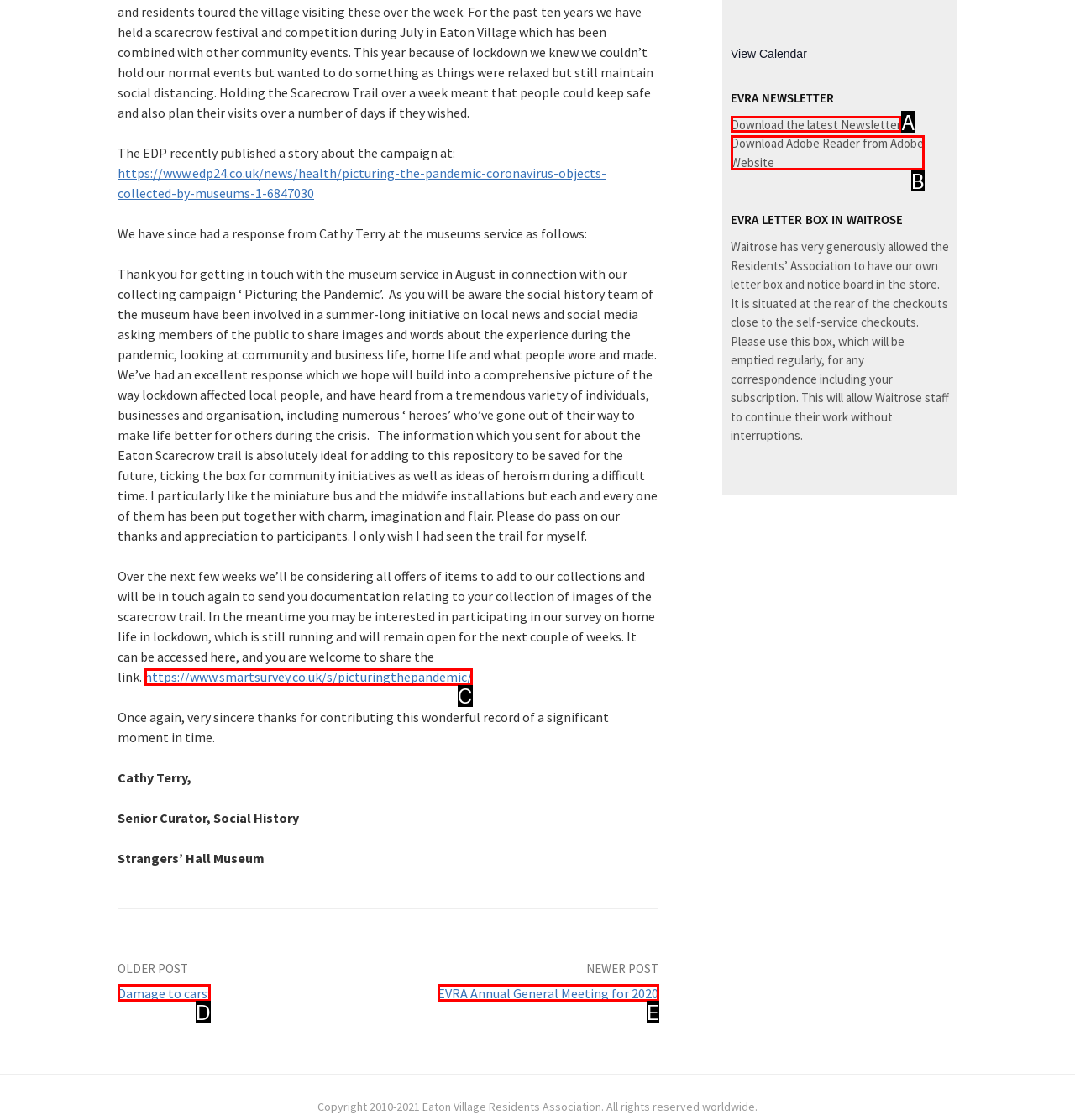Select the correct option based on the description: https://www.smartsurvey.co.uk/s/picturingthepandemic/
Answer directly with the option’s letter.

C